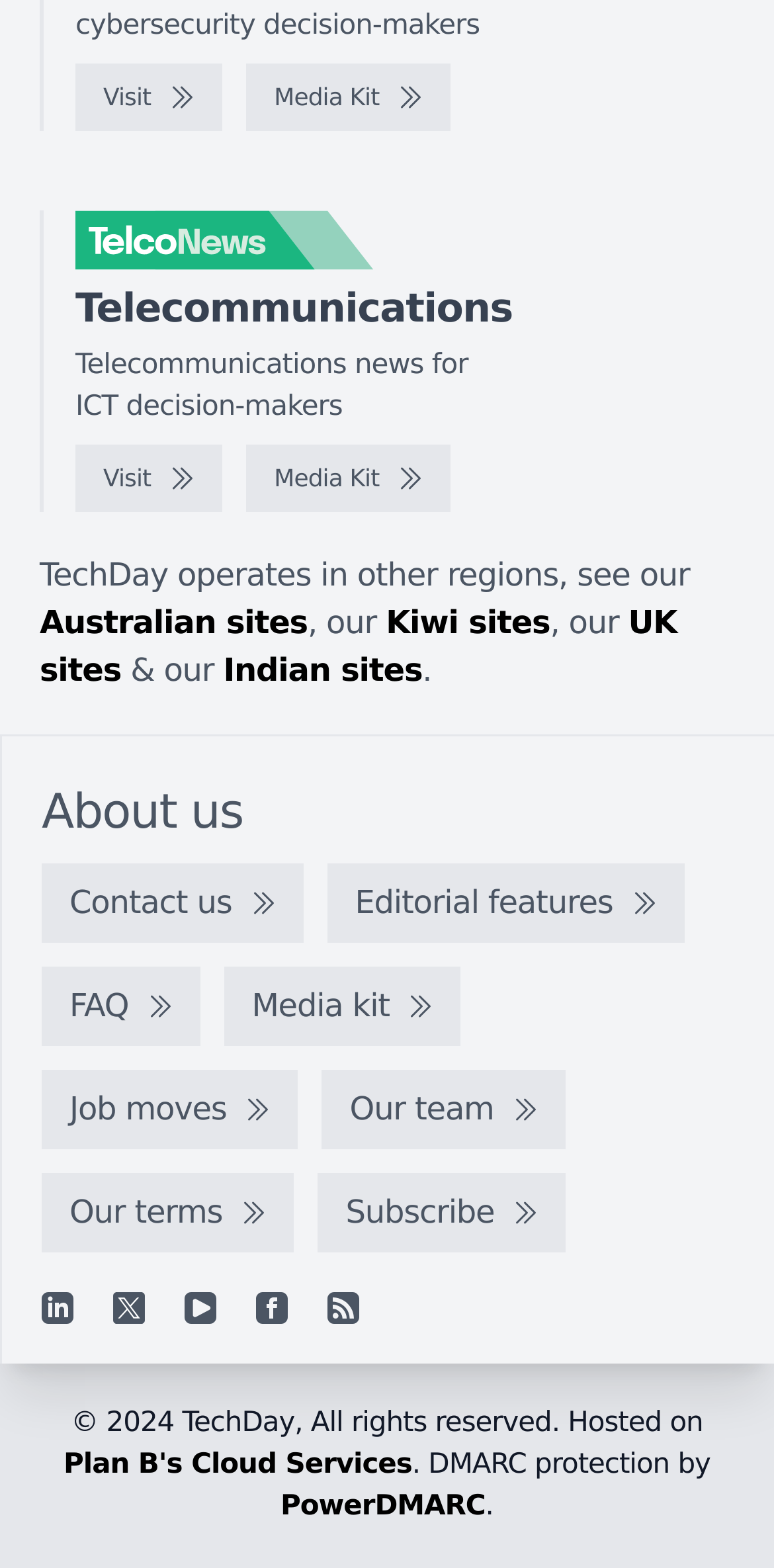Provide a one-word or short-phrase answer to the question:
How many regions does TechDay operate in?

4